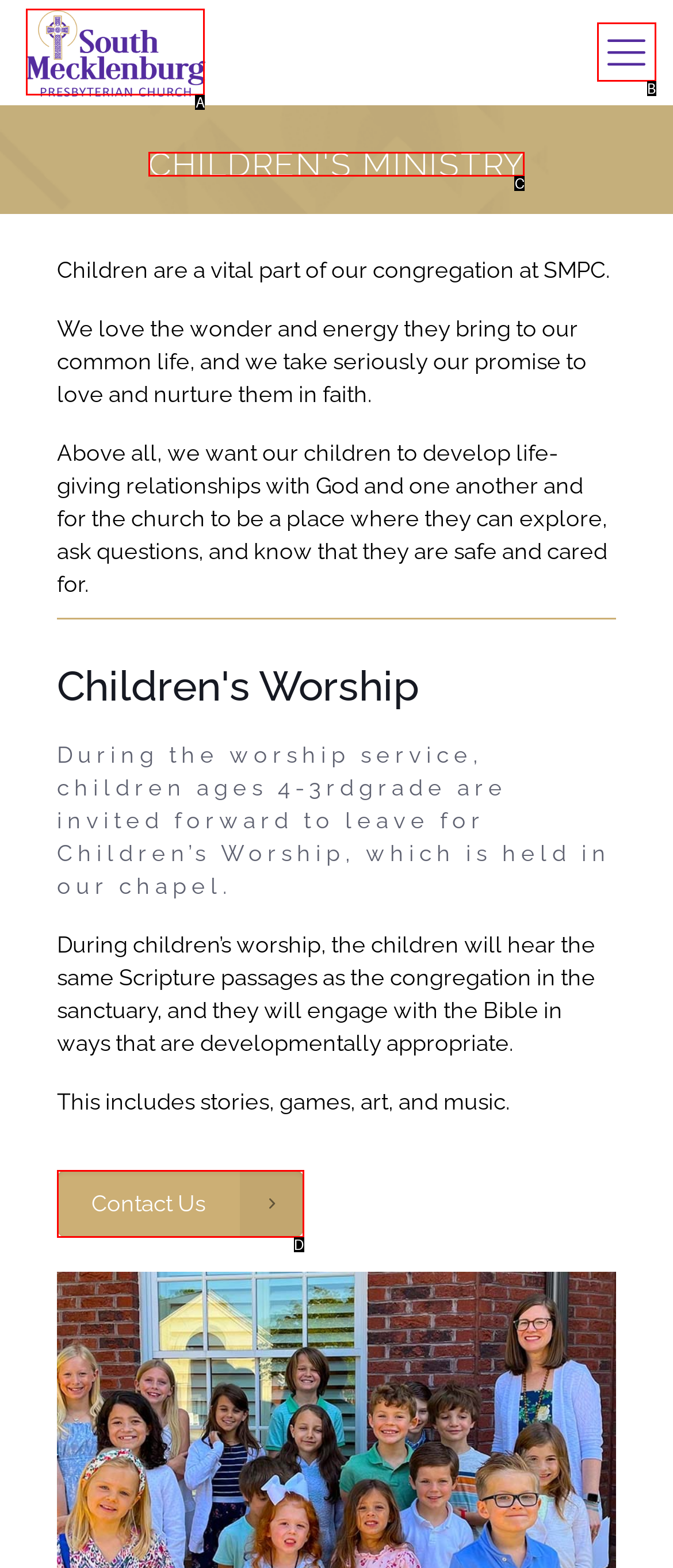Using the description: Contact Us, find the HTML element that matches it. Answer with the letter of the chosen option.

D